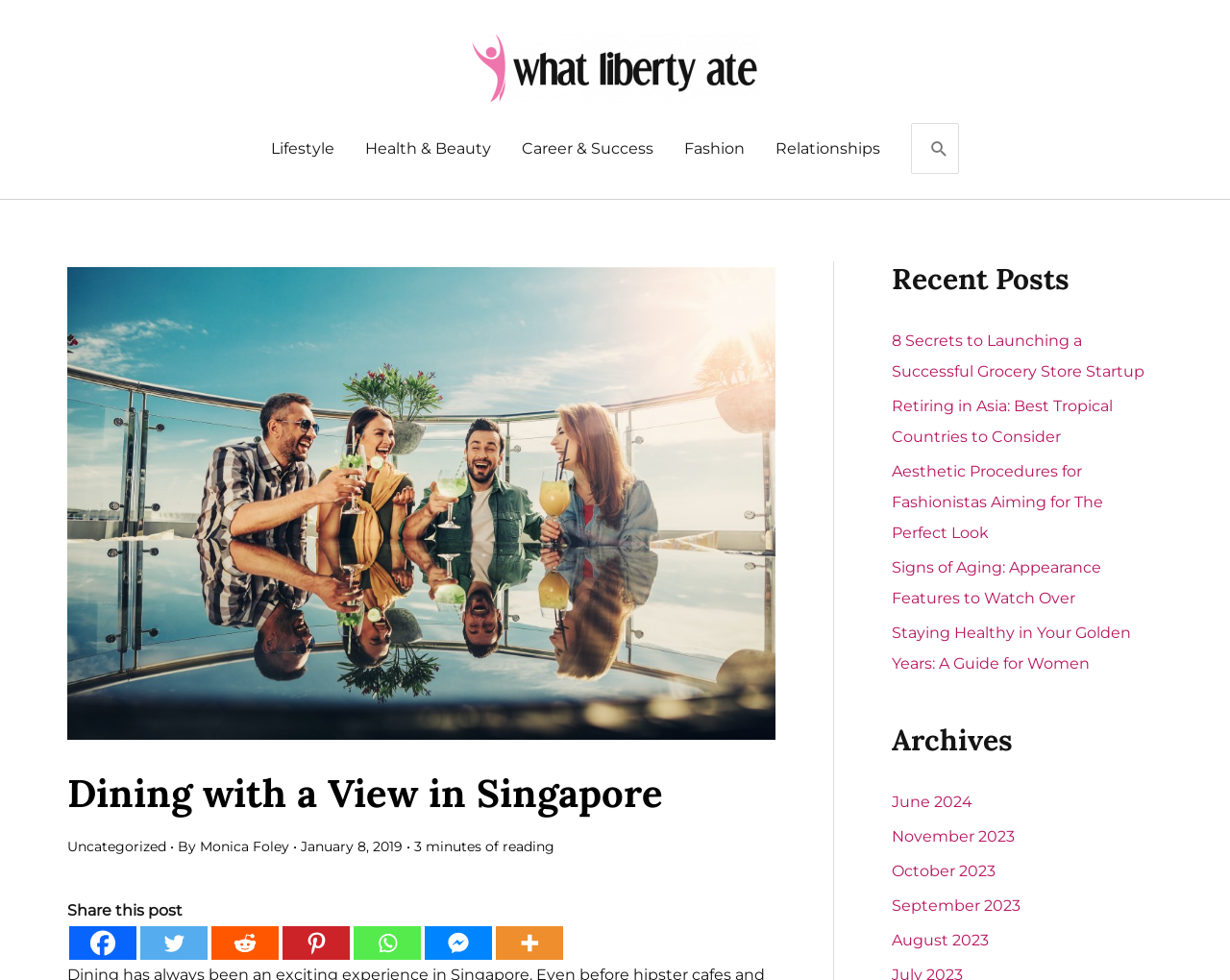Could you find the bounding box coordinates of the clickable area to complete this instruction: "Browse recent posts"?

[0.725, 0.267, 0.945, 0.303]